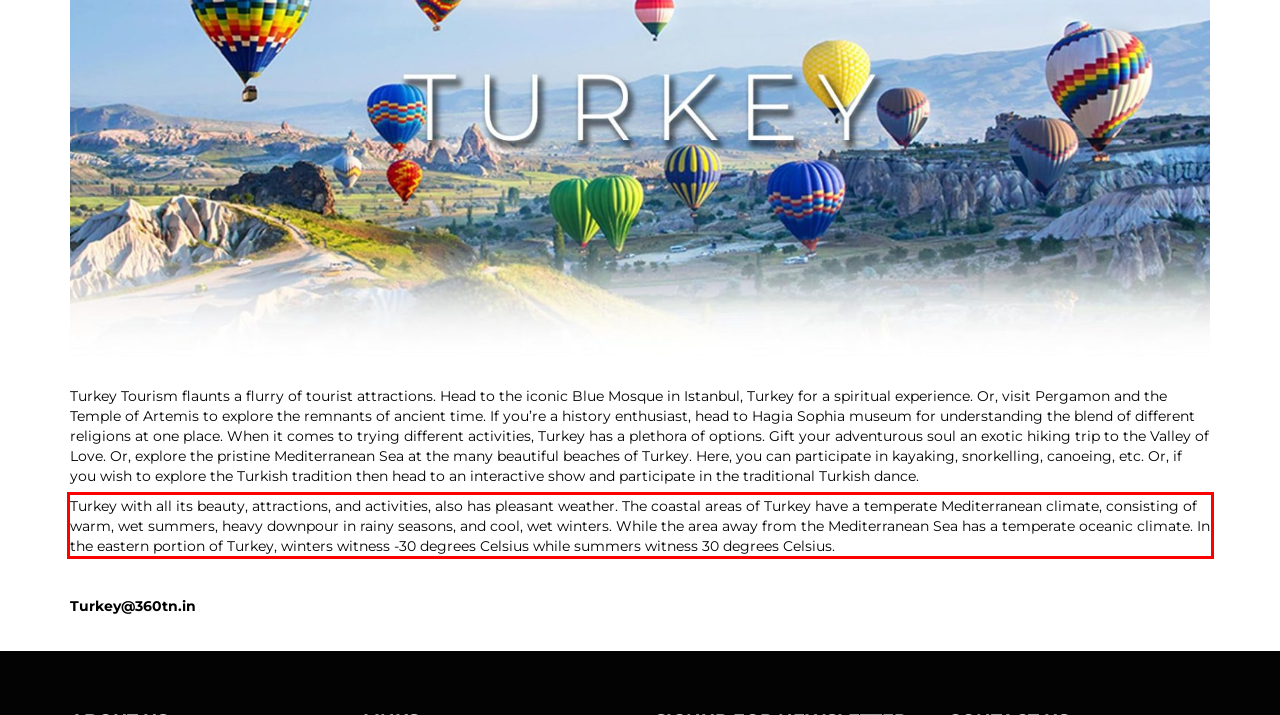You are provided with a screenshot of a webpage that includes a UI element enclosed in a red rectangle. Extract the text content inside this red rectangle.

Turkey with all its beauty, attractions, and activities, also has pleasant weather. The coastal areas of Turkey have a temperate Mediterranean climate, consisting of warm, wet summers, heavy downpour in rainy seasons, and cool, wet winters. While the area away from the Mediterranean Sea has a temperate oceanic climate. In the eastern portion of Turkey, winters witness -30 degrees Celsius while summers witness 30 degrees Celsius.